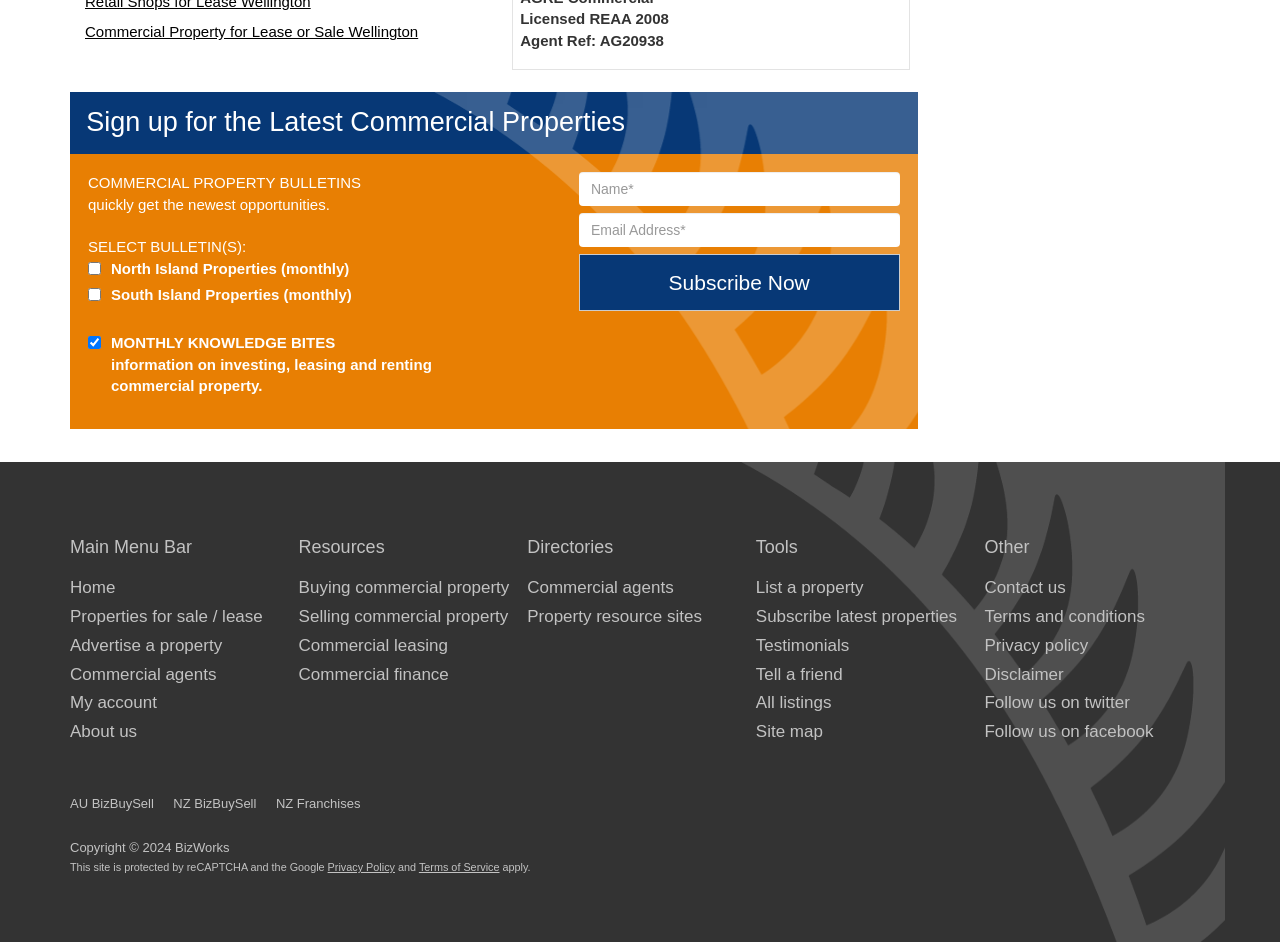Can you show the bounding box coordinates of the region to click on to complete the task described in the instruction: "Contact us"?

[0.769, 0.614, 0.833, 0.634]